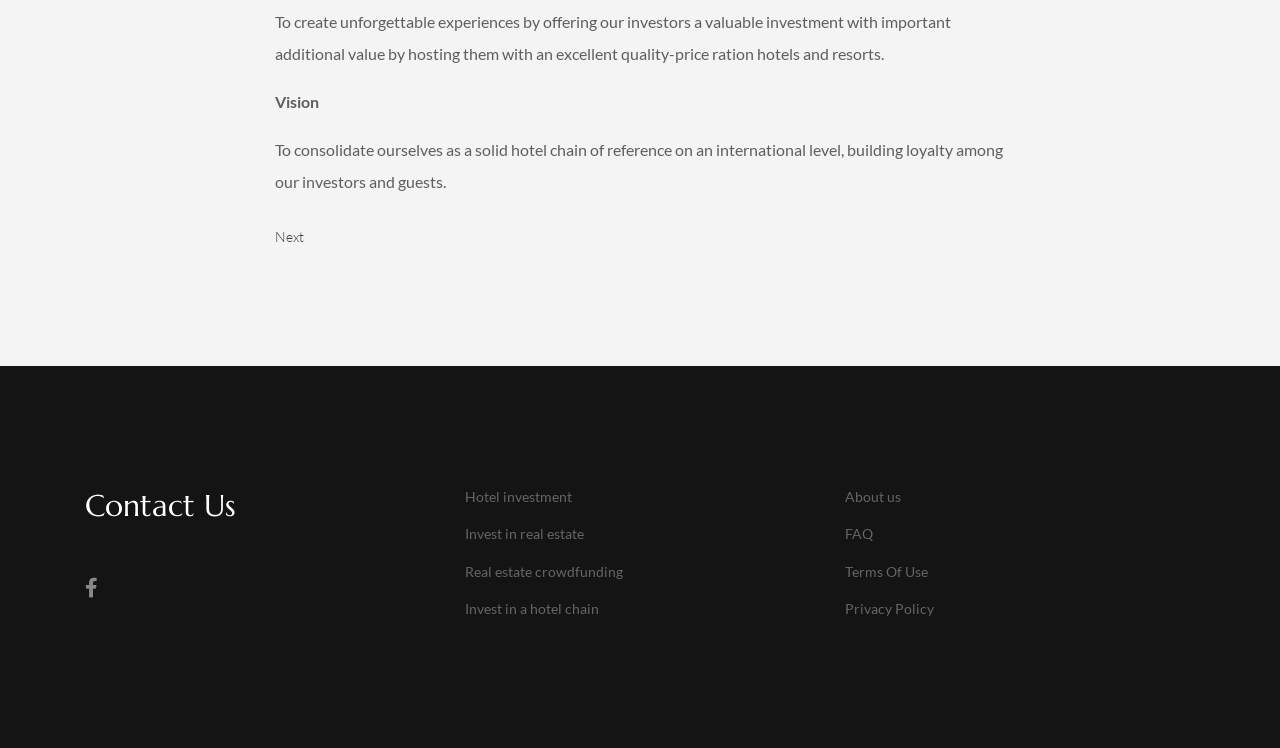Locate the bounding box coordinates of the clickable area to execute the instruction: "Visit the company's Facebook page". Provide the coordinates as four float numbers between 0 and 1, represented as [left, top, right, bottom].

[0.066, 0.763, 0.077, 0.806]